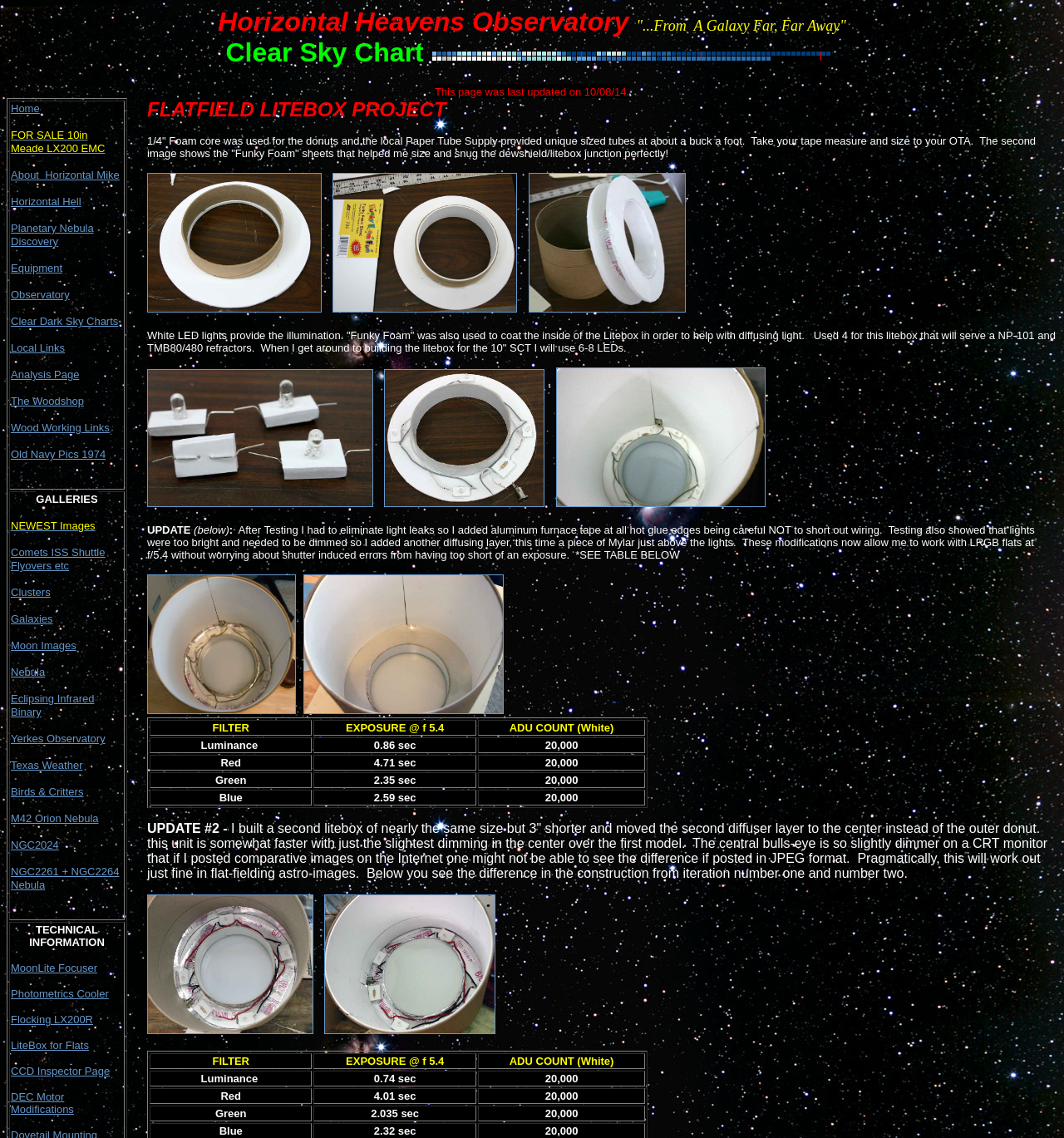Determine the bounding box coordinates of the clickable region to execute the instruction: "Check the table of FILTER, EXPOSURE, and ADU COUNT". The coordinates should be four float numbers between 0 and 1, denoted as [left, top, right, bottom].

[0.141, 0.633, 0.606, 0.647]